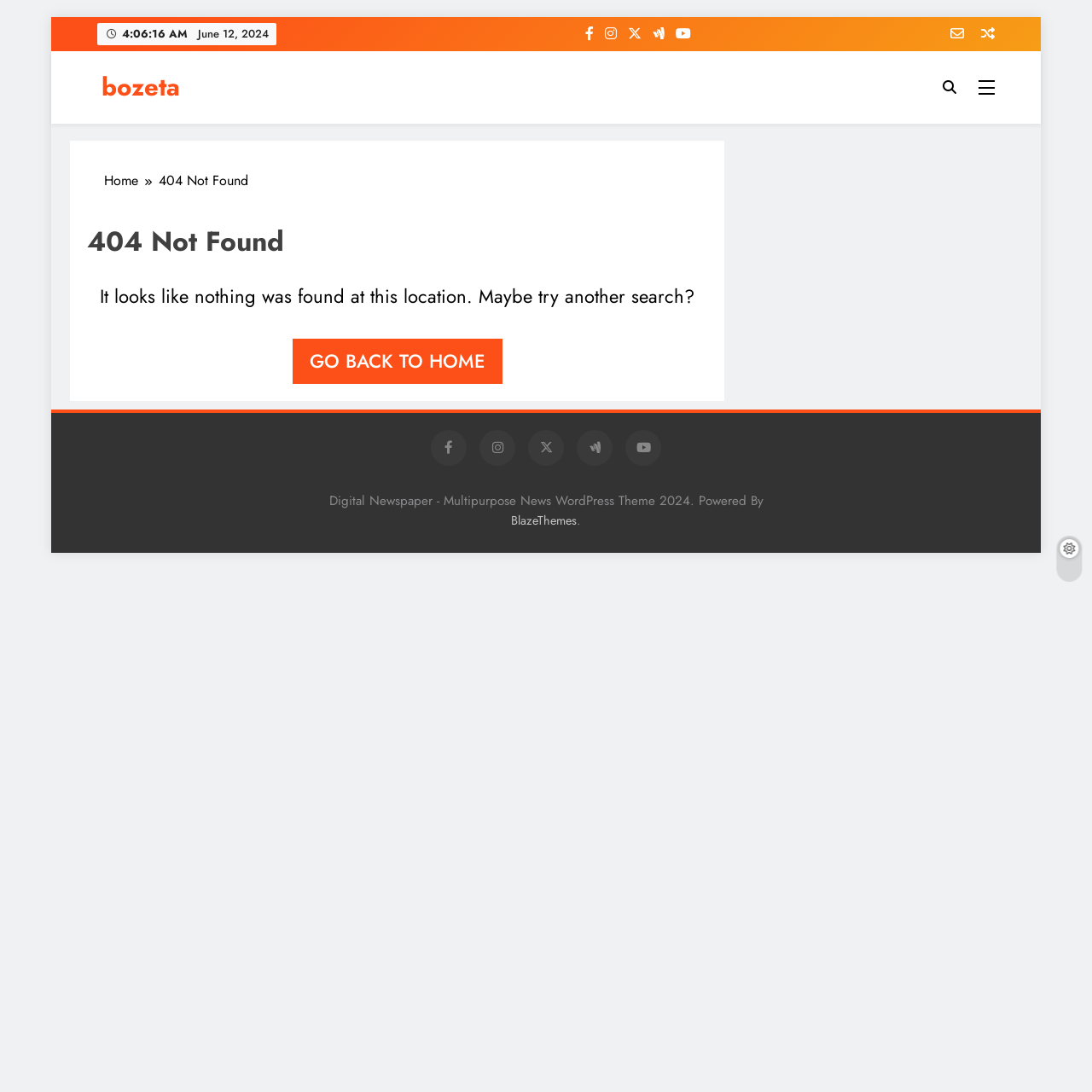Please determine the bounding box coordinates for the UI element described here. Use the format (top-left x, top-left y, bottom-right x, bottom-right y) with values bounded between 0 and 1: Home

[0.095, 0.156, 0.145, 0.175]